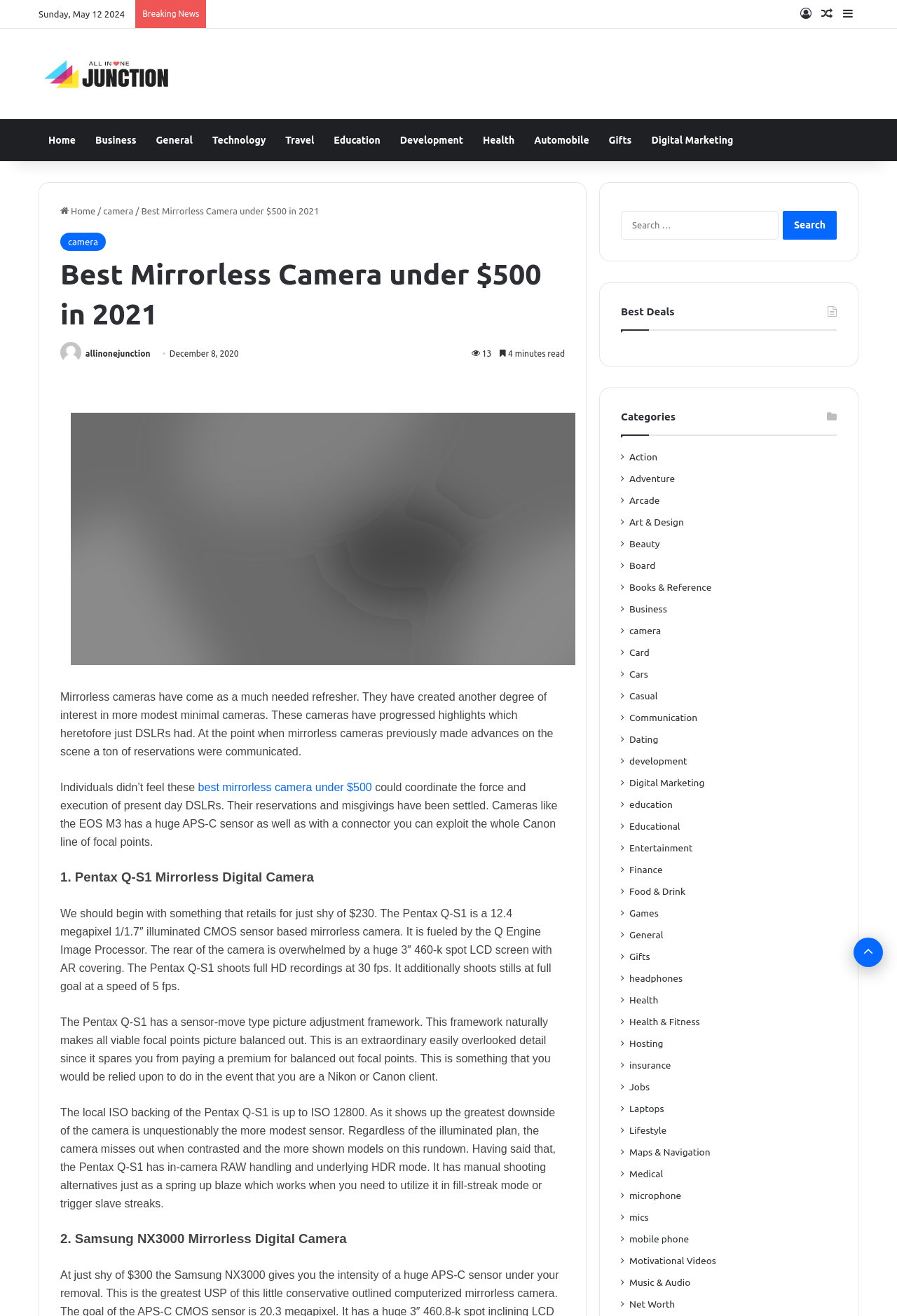Please find the bounding box for the UI element described by: "Business".

[0.702, 0.457, 0.744, 0.469]